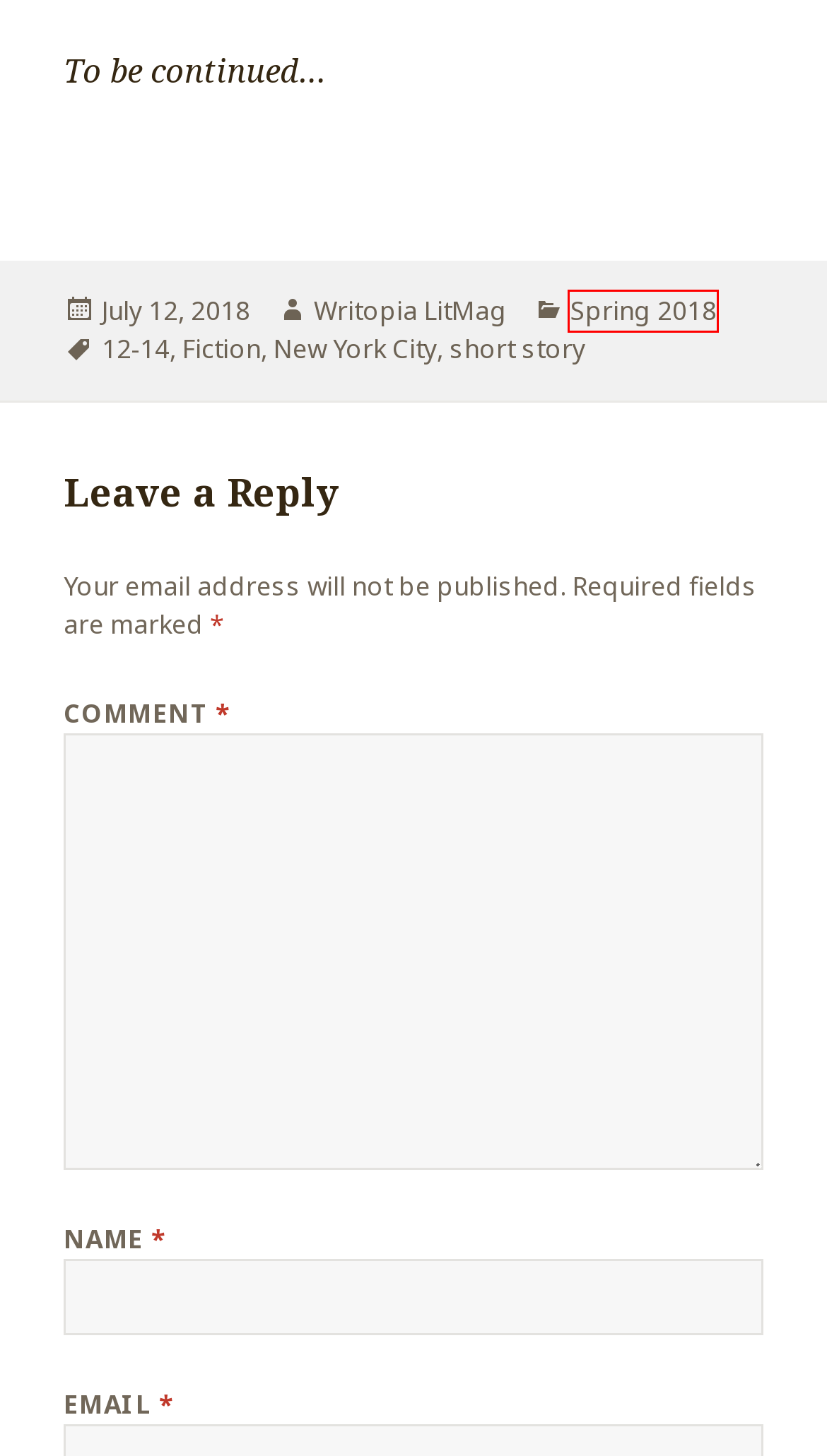You have a screenshot of a webpage with a red bounding box around an element. Select the webpage description that best matches the new webpage after clicking the element within the red bounding box. Here are the descriptions:
A. short story – The Ellipsis…
B. 12-14 – The Ellipsis…
C. New York City – The Ellipsis…
D. Eight in the Evening – The Ellipsis…
E. Spring 2018 – The Ellipsis…
F. Fiction – The Ellipsis…
G. Writopia LitMag – The Ellipsis…
H. The Ellipsis… – Fall 2023

E